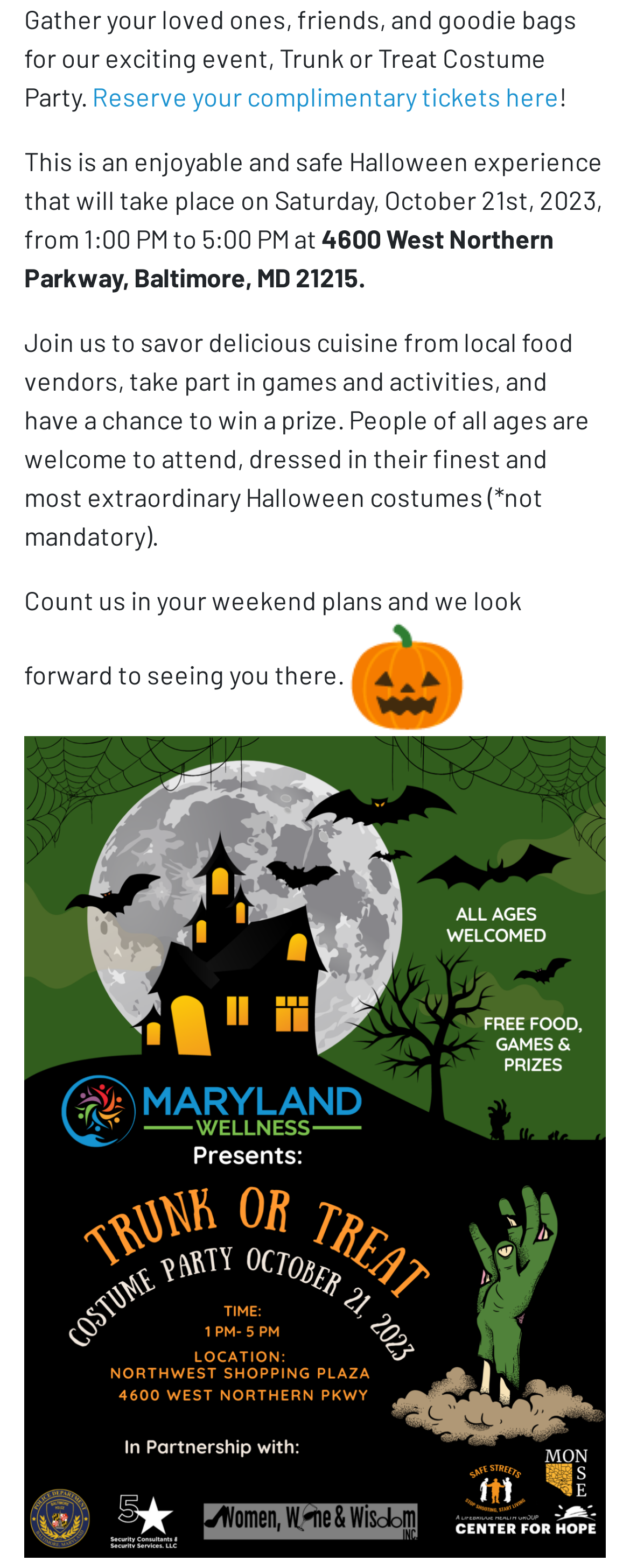Give a one-word or one-phrase response to the question:
What is the date of the Trunk or Treat Costume Party?

October 21st, 2023